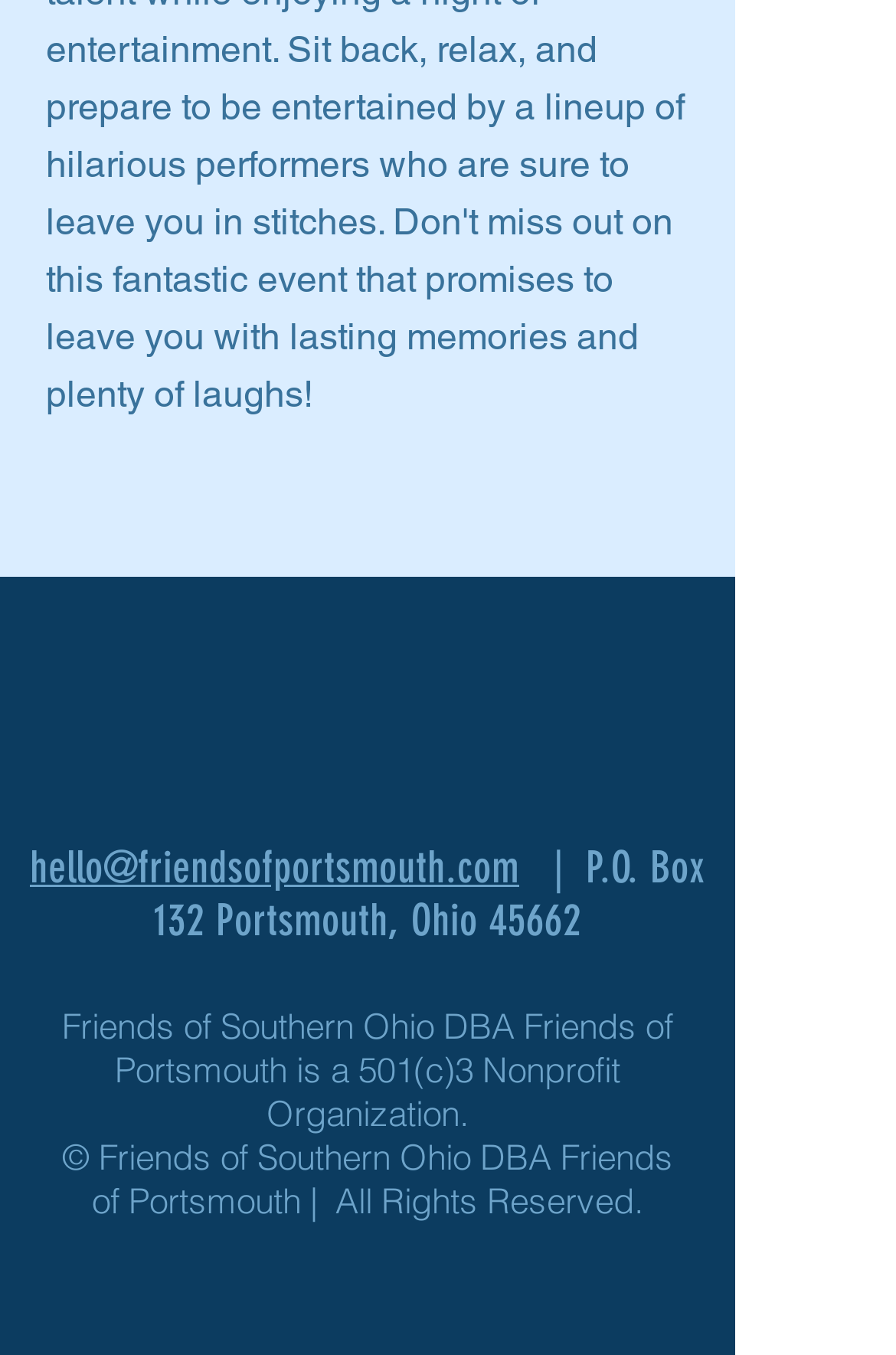Using the elements shown in the image, answer the question comprehensively: What is the copyright information of the webpage?

I found the copyright information by looking at the StaticText element that contains the copyright notice, which is located at the bottom of the webpage.